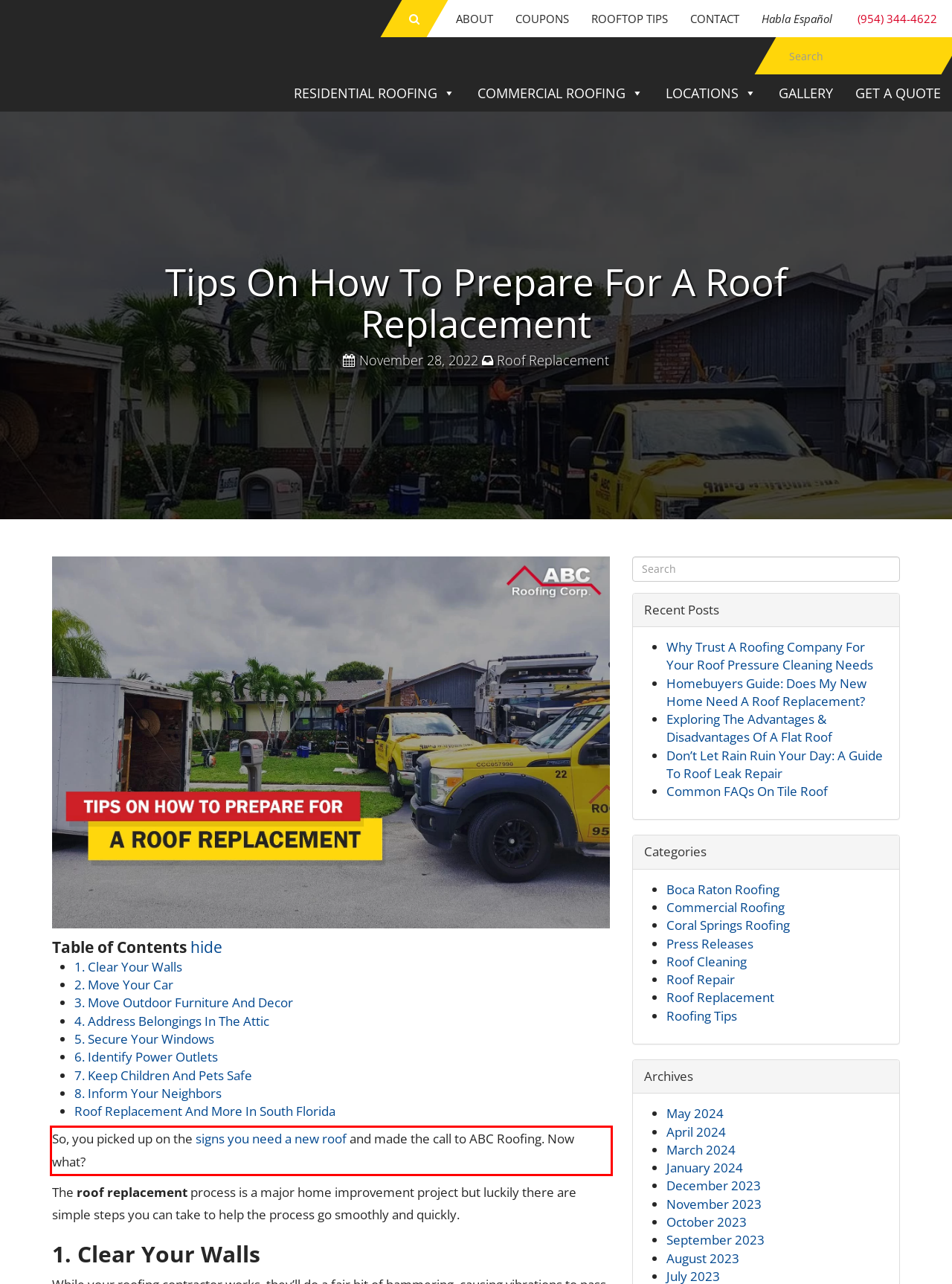Using the provided screenshot of a webpage, recognize the text inside the red rectangle bounding box by performing OCR.

So, you picked up on the signs you need a new roof and made the call to ABC Roofing. Now what?